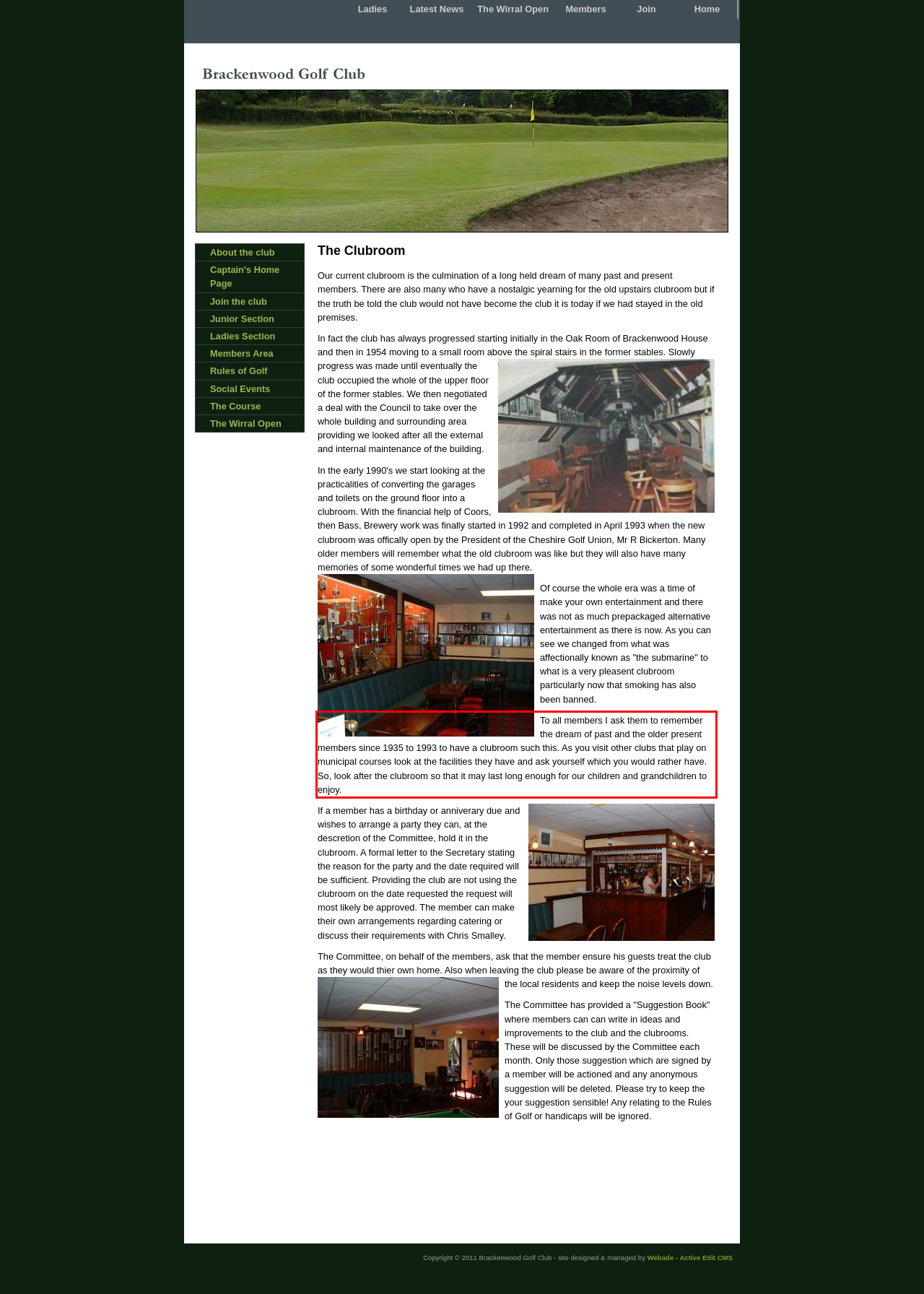Please identify and extract the text from the UI element that is surrounded by a red bounding box in the provided webpage screenshot.

To all members I ask them to remember the dream of past and the older present members since 1935 to 1993 to have a clubroom such this. As you visit other clubs that play on municipal courses look at the facilities they have and ask yourself which you would rather have. So, look after the clubroom so that it may last long enough for our children and grandchildren to enjoy.